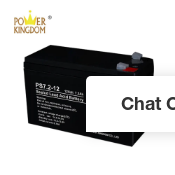Describe the scene in the image with detailed observations.

The image features a black rechargeable lead-acid battery, specifically labeled as part of the "Power Kingdom" brand. This battery model is designed for various applications, including backup power systems. The top of the battery is equipped with positive and negative terminals, allowing for easy connection. The design emphasizes durability and reliability, essential for energy storage solutions. The brand logo, "POWER KINGDOM," is prominently displayed at the top left corner, reflecting the manufacturer's commitment to quality. The background includes a semi-transparent overlay with the text "Chat Online," indicating an option for customer support or inquiries related to the product. This functionality underscores the company's focus on customer engagement and assistance.